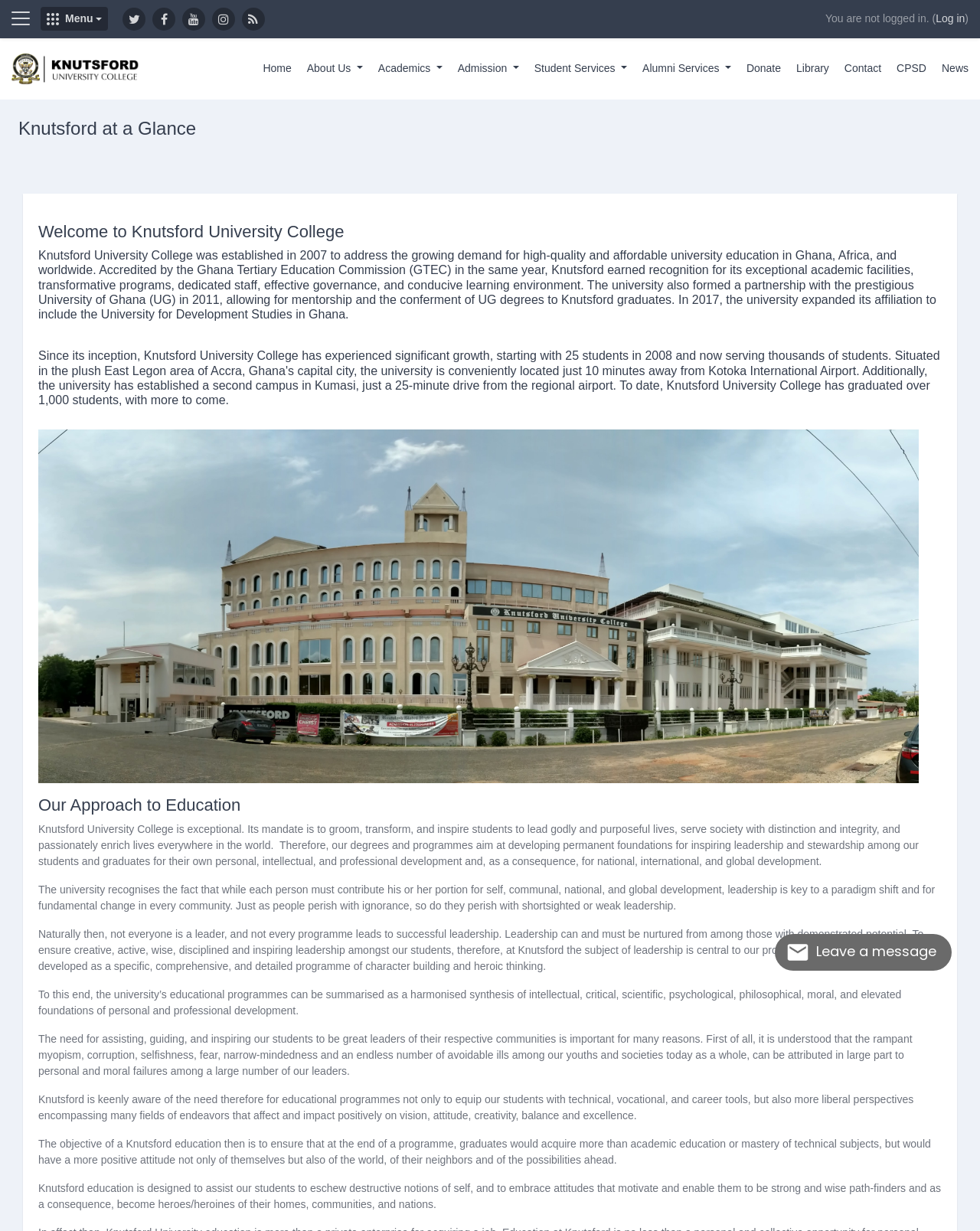How many students did Knutsford University College start with in 2008?
By examining the image, provide a one-word or phrase answer.

25